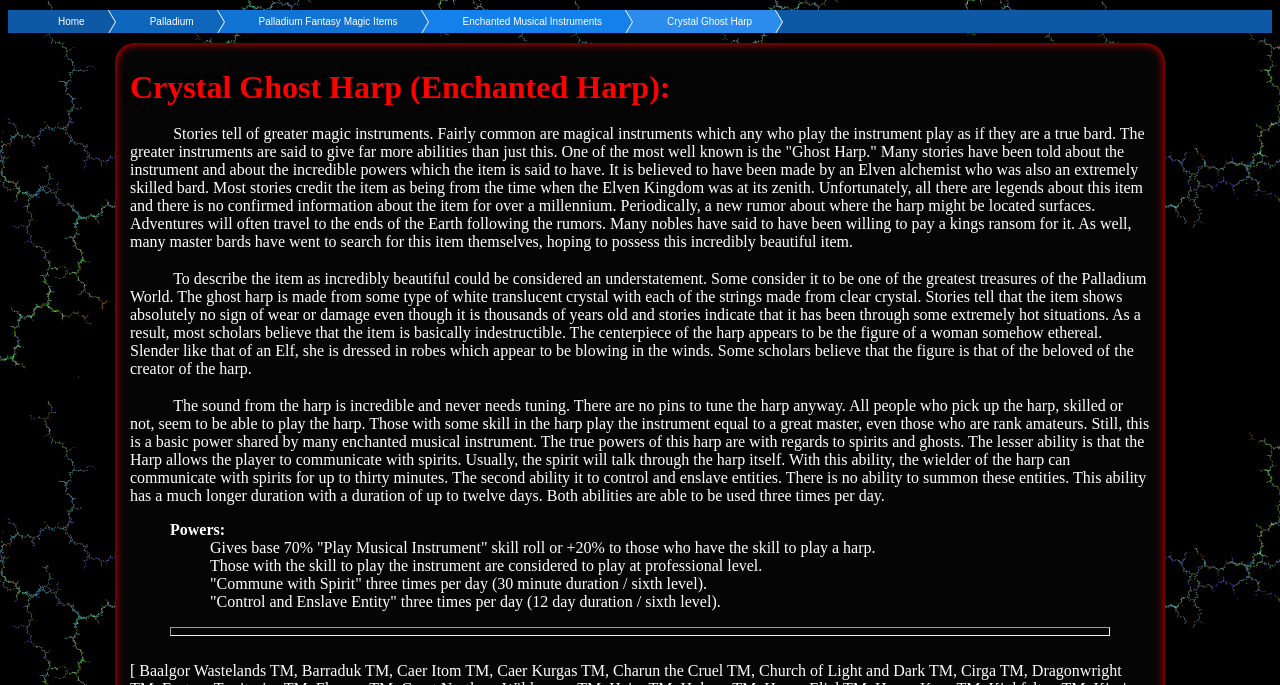How many times can the 'Commune with Spirit' ability be used per day?
Please analyze the image and answer the question with as much detail as possible.

According to the webpage, the 'Commune with Spirit' ability can be used three times per day. This information is found in the ninth StaticText element, which lists the powers of the Crystal Ghost Harp.